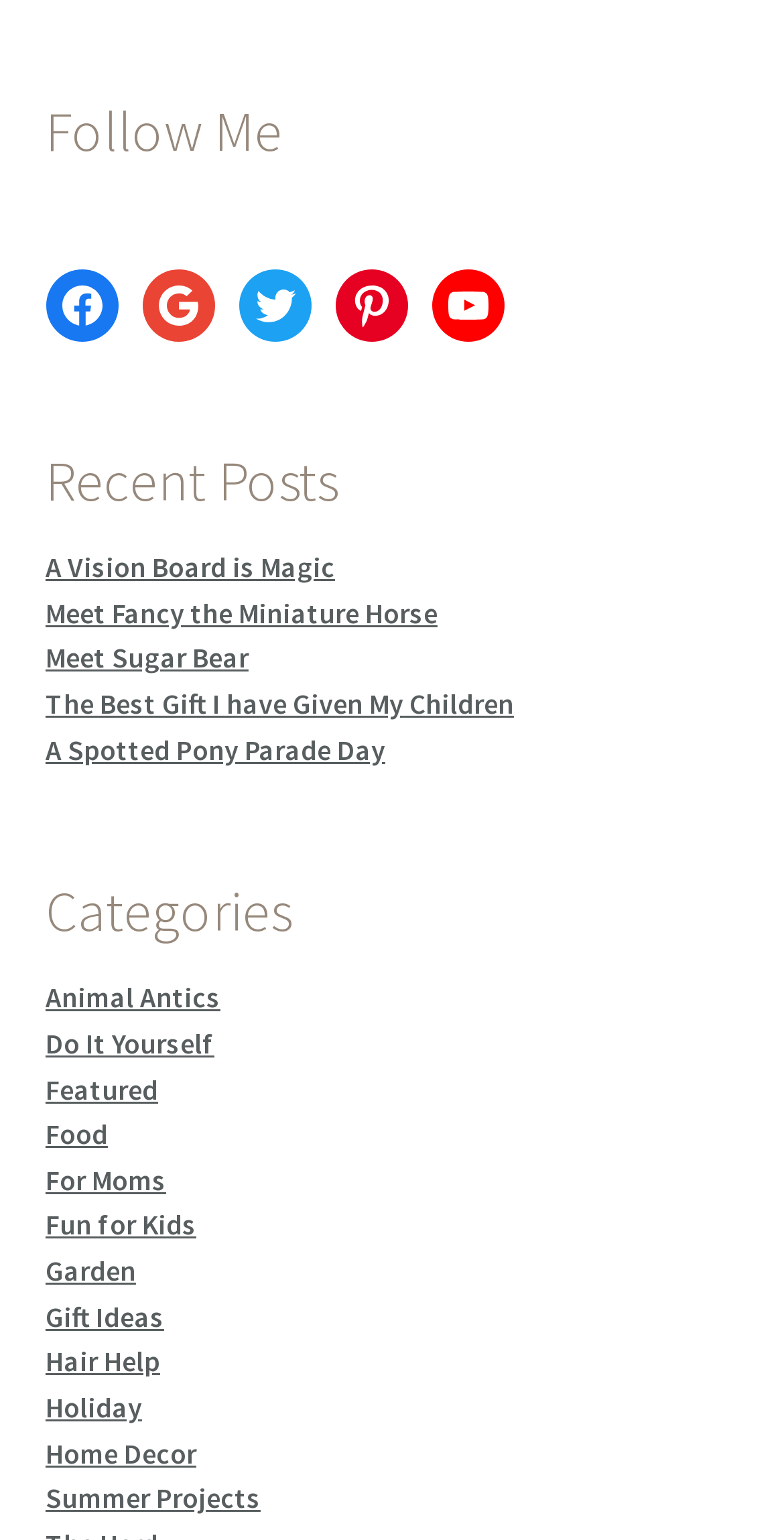How many social media links are available?
Answer the question with a single word or phrase, referring to the image.

6